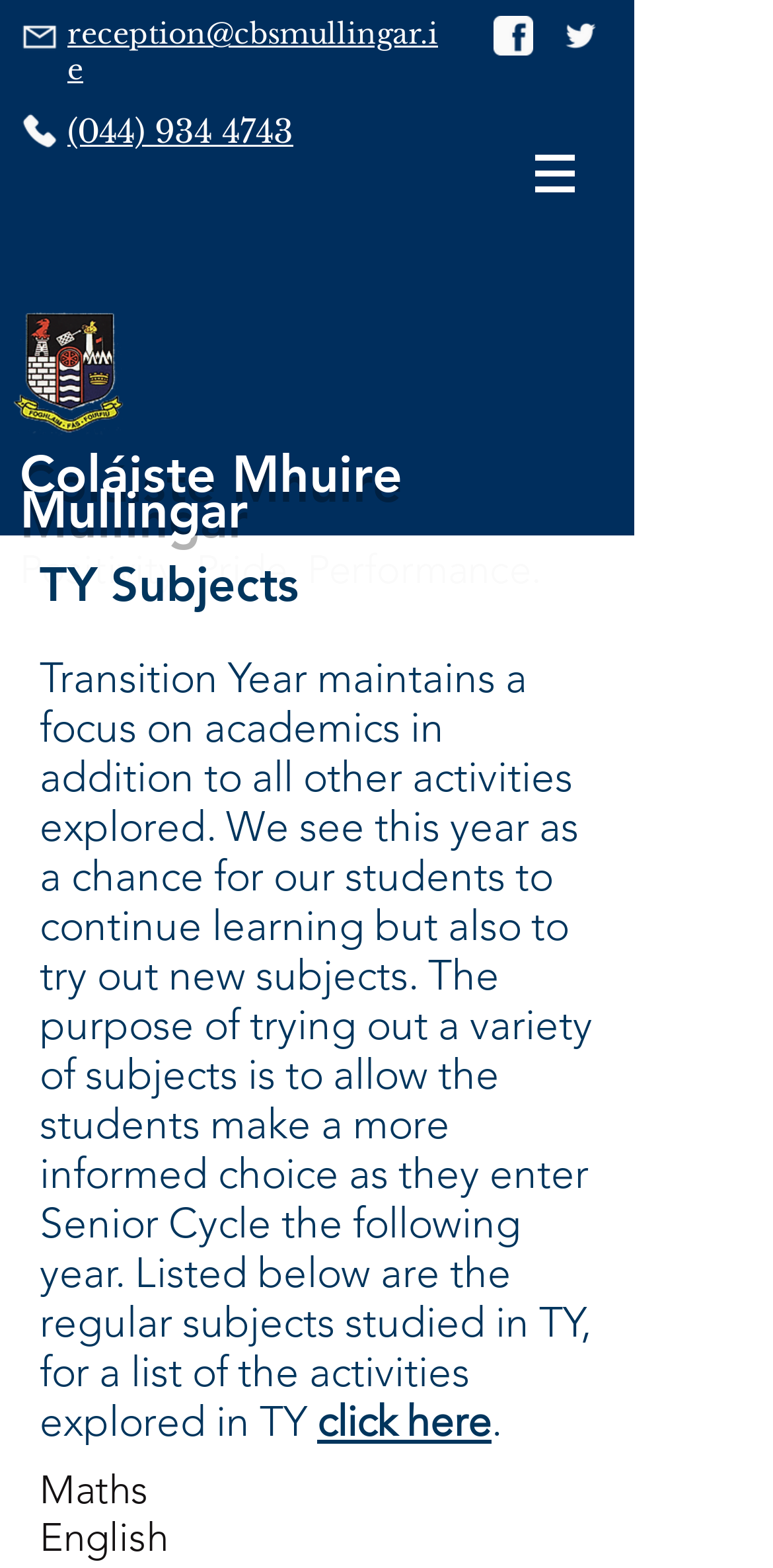Using the format (top-left x, top-left y, bottom-right x, bottom-right y), and given the element description, identify the bounding box coordinates within the screenshot: reception@cbsmullingar.ie

[0.087, 0.01, 0.567, 0.056]